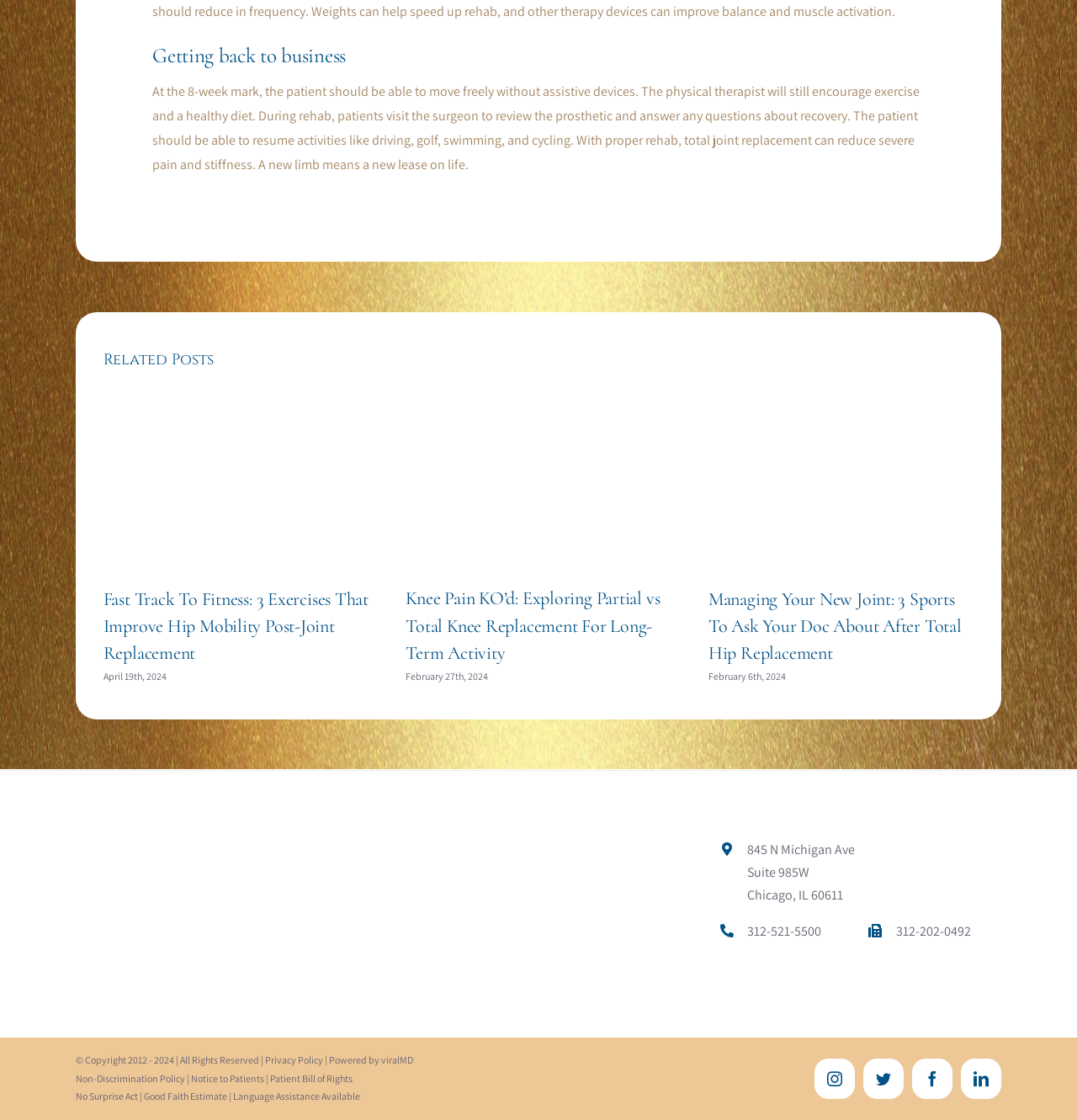How many exercises are discussed in the article 'Fast Track To Fitness: 3 Exercises That Improve Hip Mobility Post-Joint Replacement'?
Using the information from the image, provide a comprehensive answer to the question.

The article 'Fast Track To Fitness: 3 Exercises That Improve Hip Mobility Post-Joint Replacement' is mentioned in the 'Related Posts' section, and its title suggests that it discusses 3 exercises that improve hip mobility post-joint replacement.